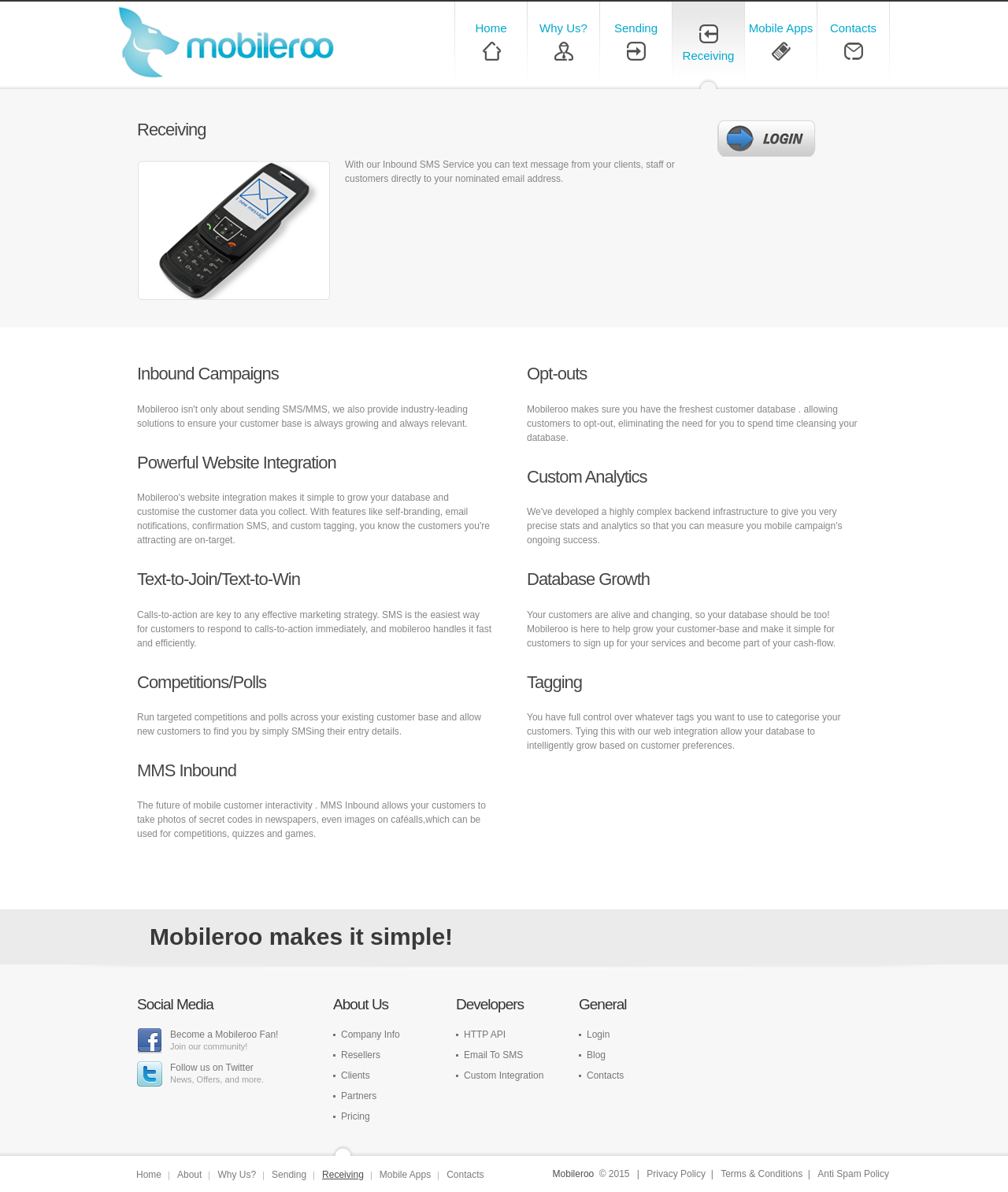What is the main service provided by Mobileroo?
Please give a detailed and thorough answer to the question, covering all relevant points.

Based on the webpage content, Mobileroo provides an Inbound SMS Service that allows clients, staff, or customers to text message directly to a nominated email address.